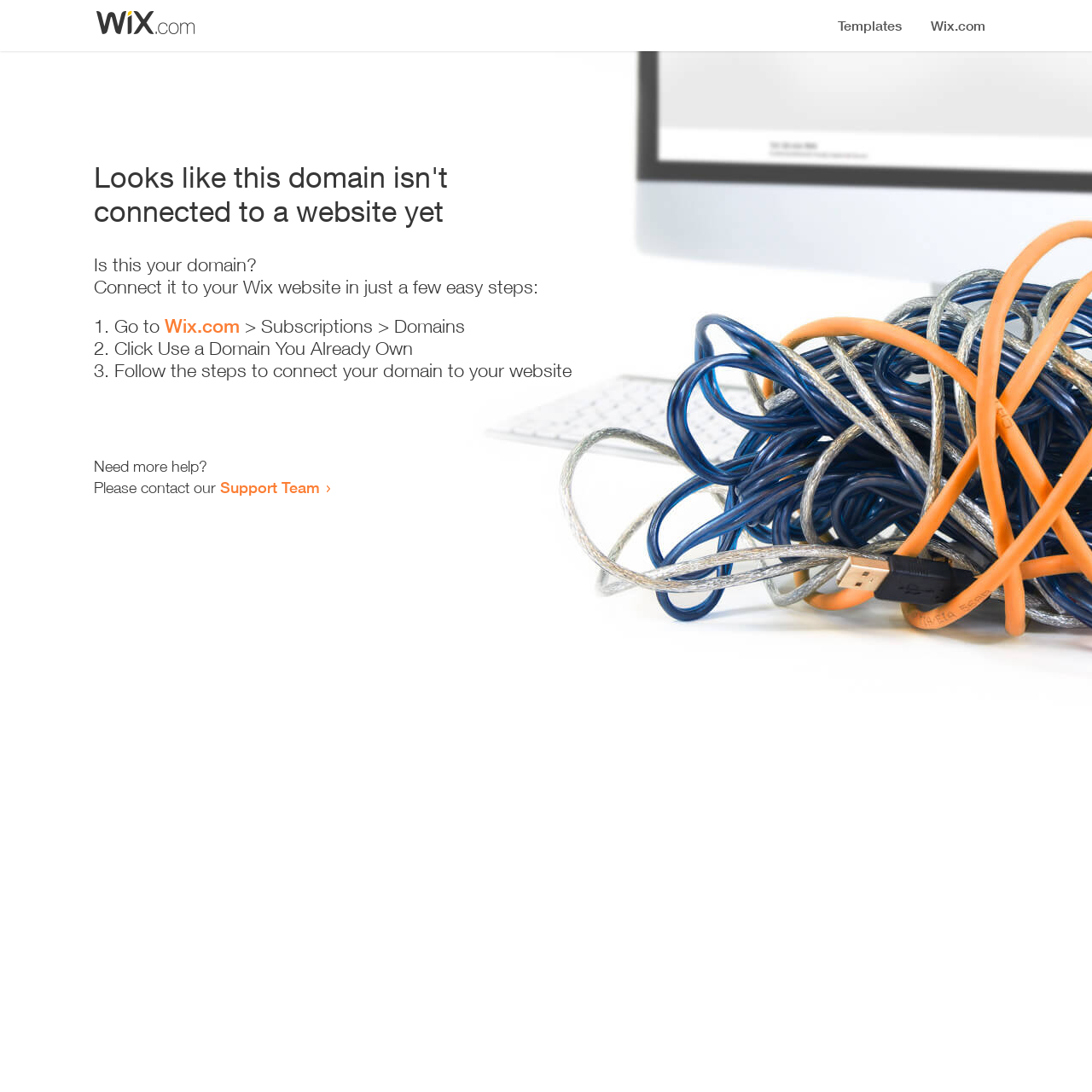Locate and extract the headline of this webpage.

Looks like this domain isn't
connected to a website yet